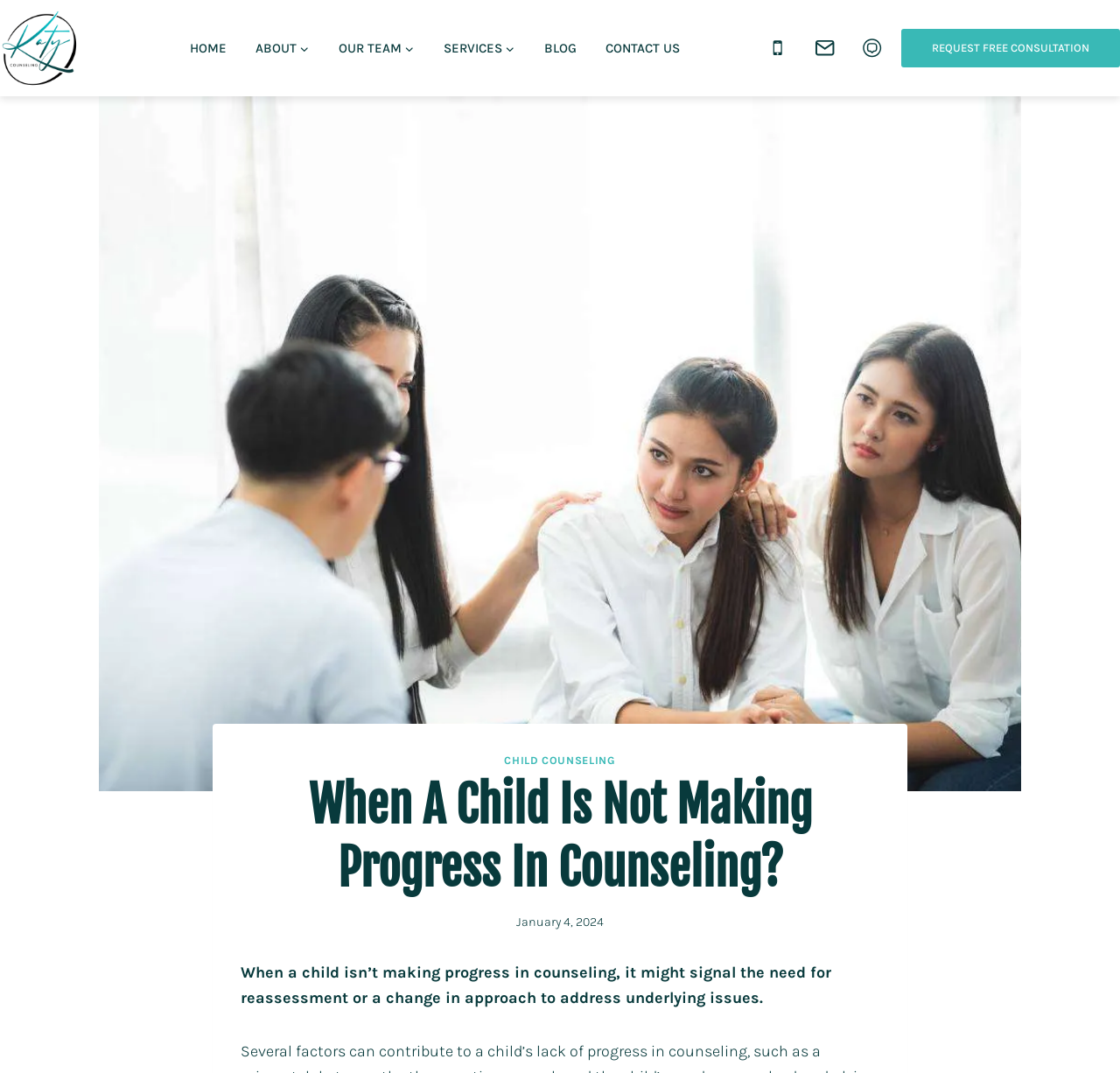Find the bounding box coordinates for the element described here: "Phone".

[0.676, 0.026, 0.713, 0.064]